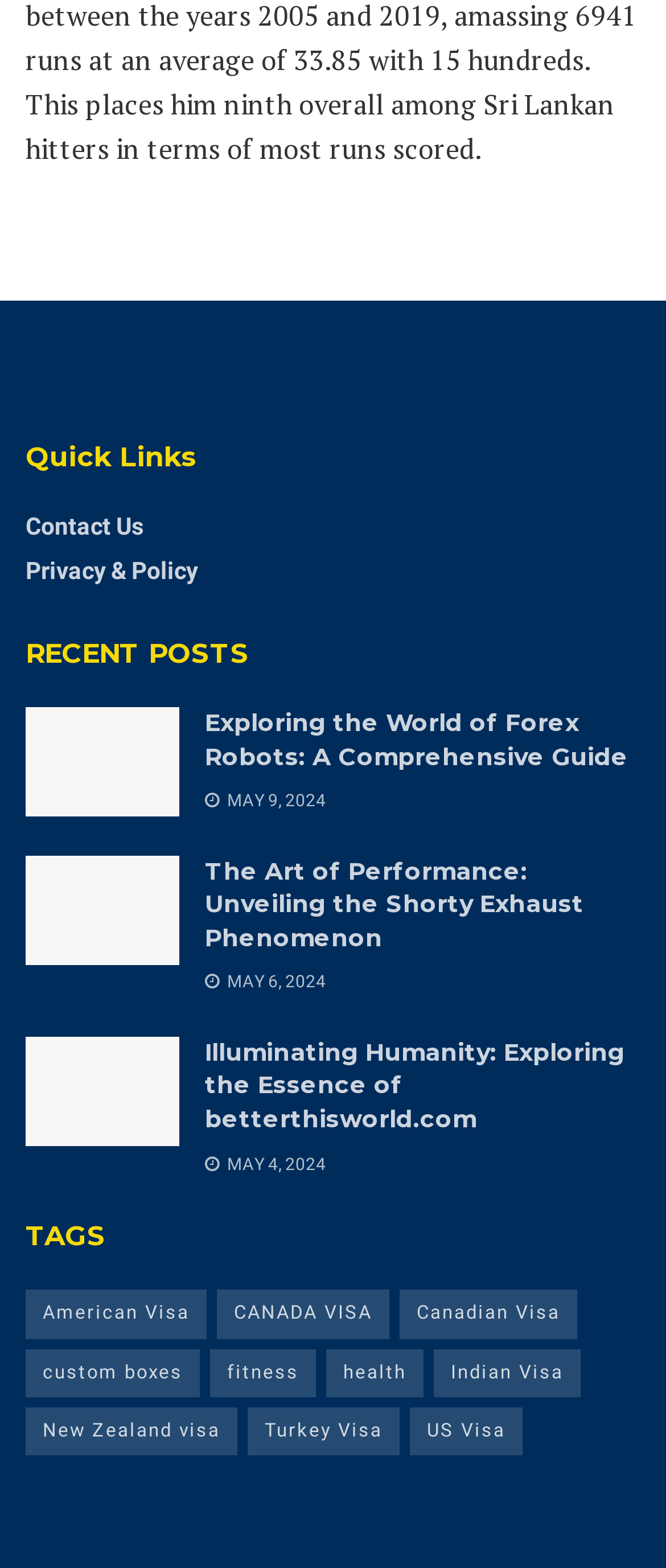What is the date of the latest post?
Please provide a detailed and comprehensive answer to the question.

I looked at the dates next to each recent post and found that the latest post is dated MAY 9, 2024, which is the most recent date among the three posts.